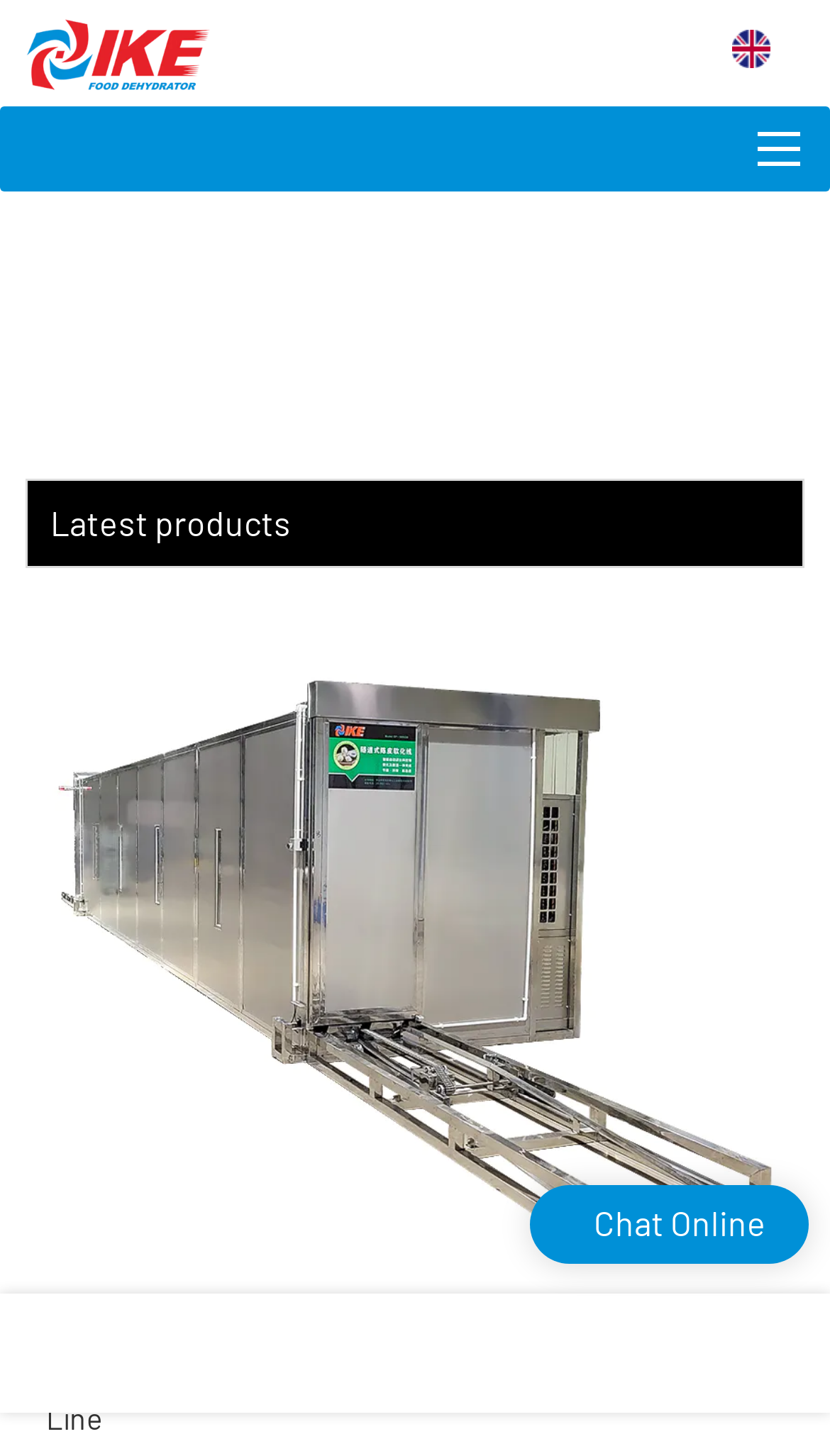Answer this question using a single word or a brief phrase:
What is the purpose of the button on the top right?

Chat Online